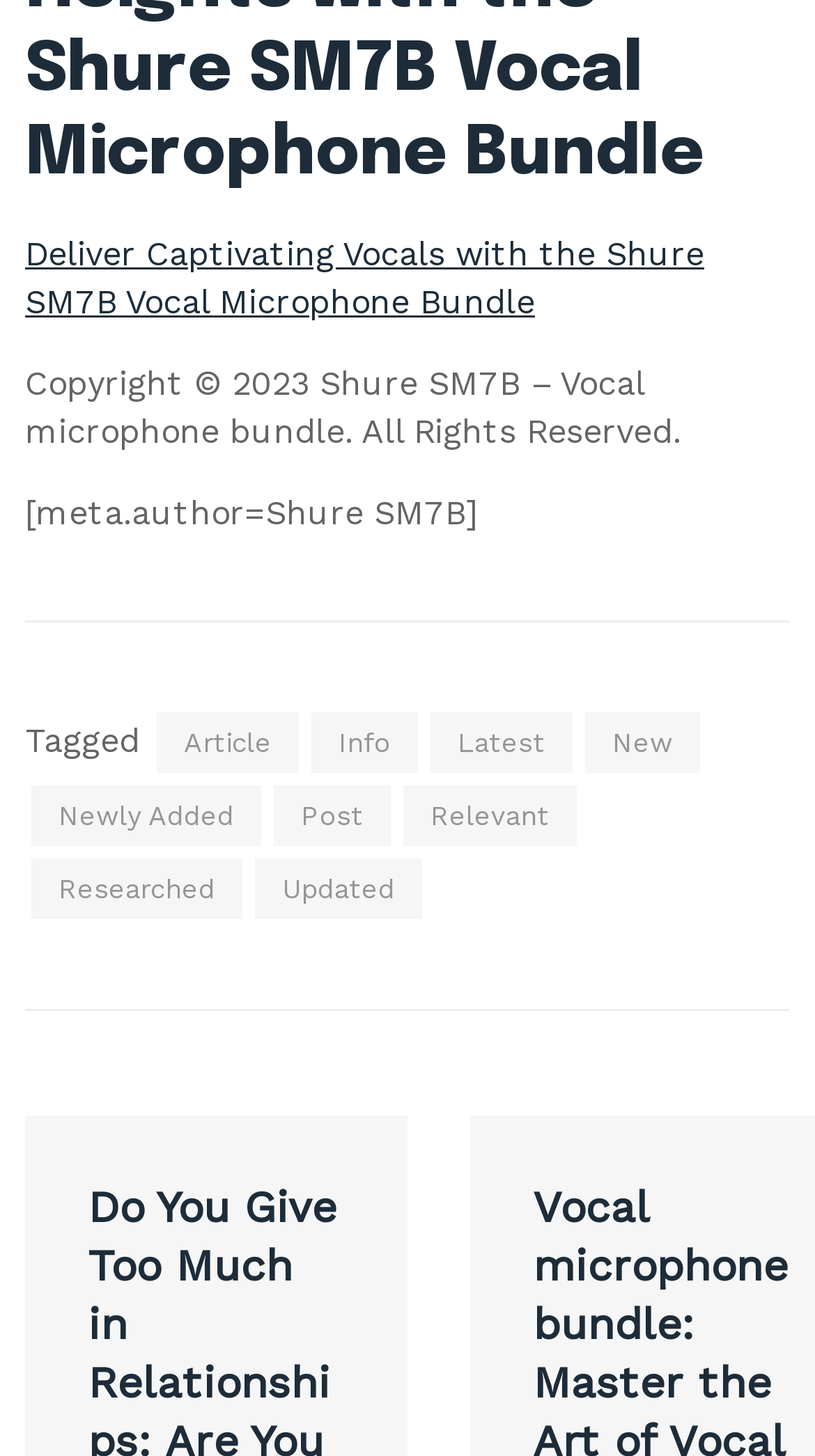Refer to the image and provide an in-depth answer to the question:
How many links are there in the navigation section?

The navigation section is located in the middle of the webpage and contains 9 links: 'Article', 'Info', 'Latest', 'New', 'Newly Added', 'Post', 'Relevant', 'Researched', and 'Updated'.